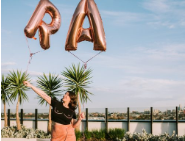Generate an elaborate description of what you see in the image.

In this joyful and vibrant image, a woman stands outdoors, delightfully holding two large, rose gold balloons that spell out "RA." She is dressed in a stylish black top and light pink pants, with a carefree posture that suggests celebration and happiness. Surrounded by lush greenery and modern architectural elements in the background, the scene is bathed in natural light, adding to the positive ambiance. The bright blue sky enhances the overall cheerful mood, making it a perfect backdrop for this festive moment, likely celebrating an achievement or special occasion.